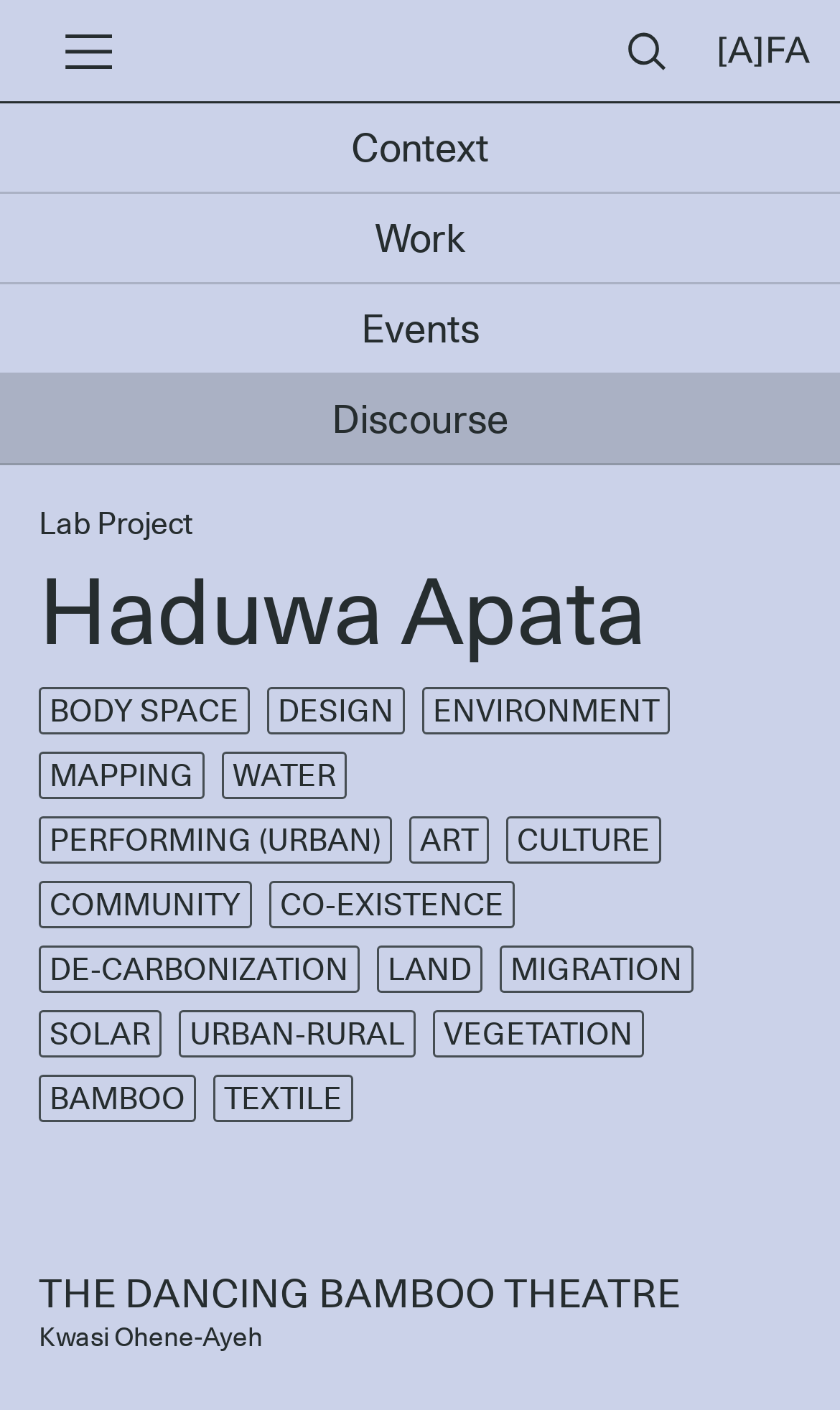Given the element description: "Contact Us", predict the bounding box coordinates of the UI element it refers to, using four float numbers between 0 and 1, i.e., [left, top, right, bottom].

None